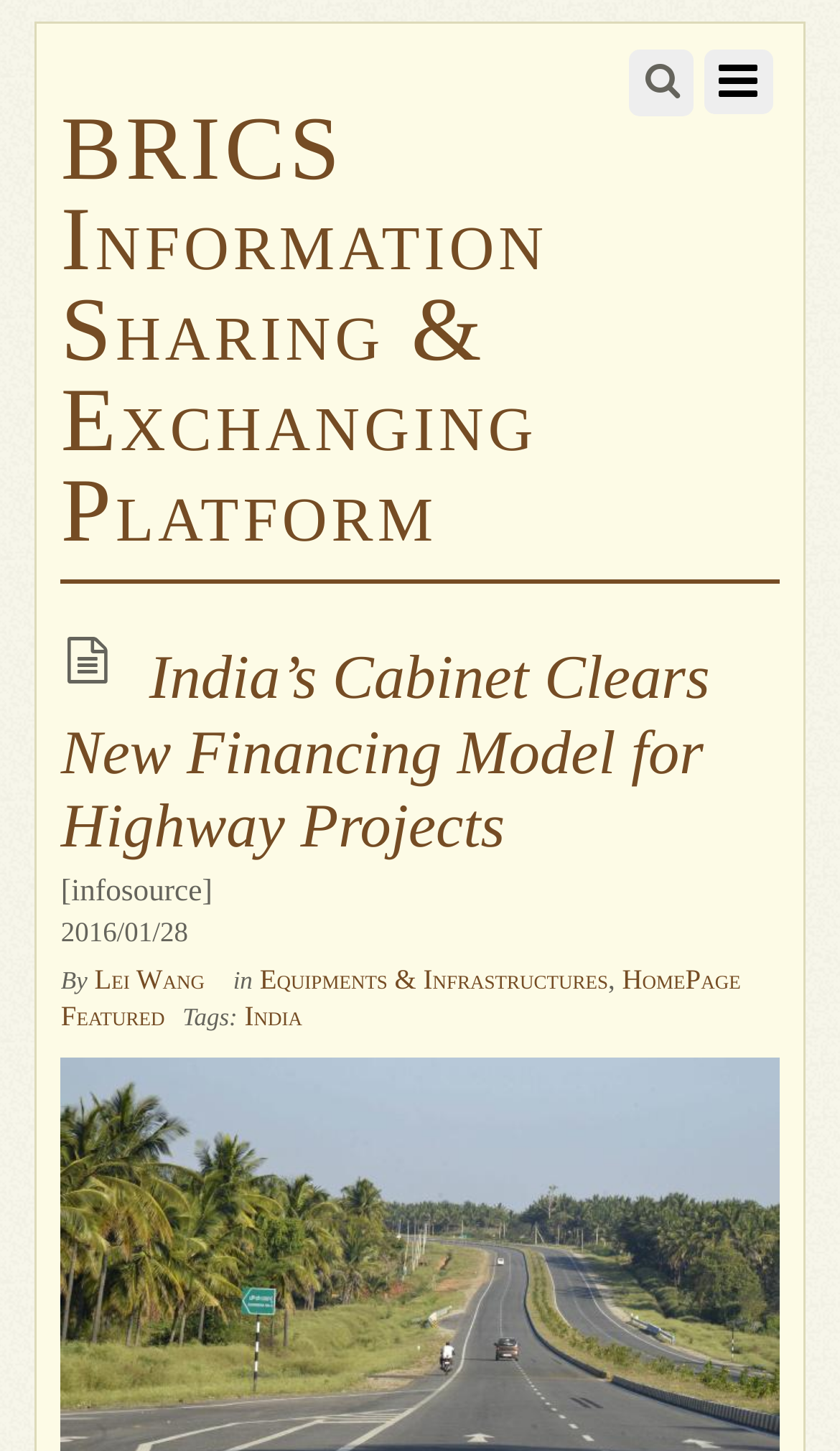Please determine the headline of the webpage and provide its content.

India’s Cabinet Clears New Financing Model for Highway Projects